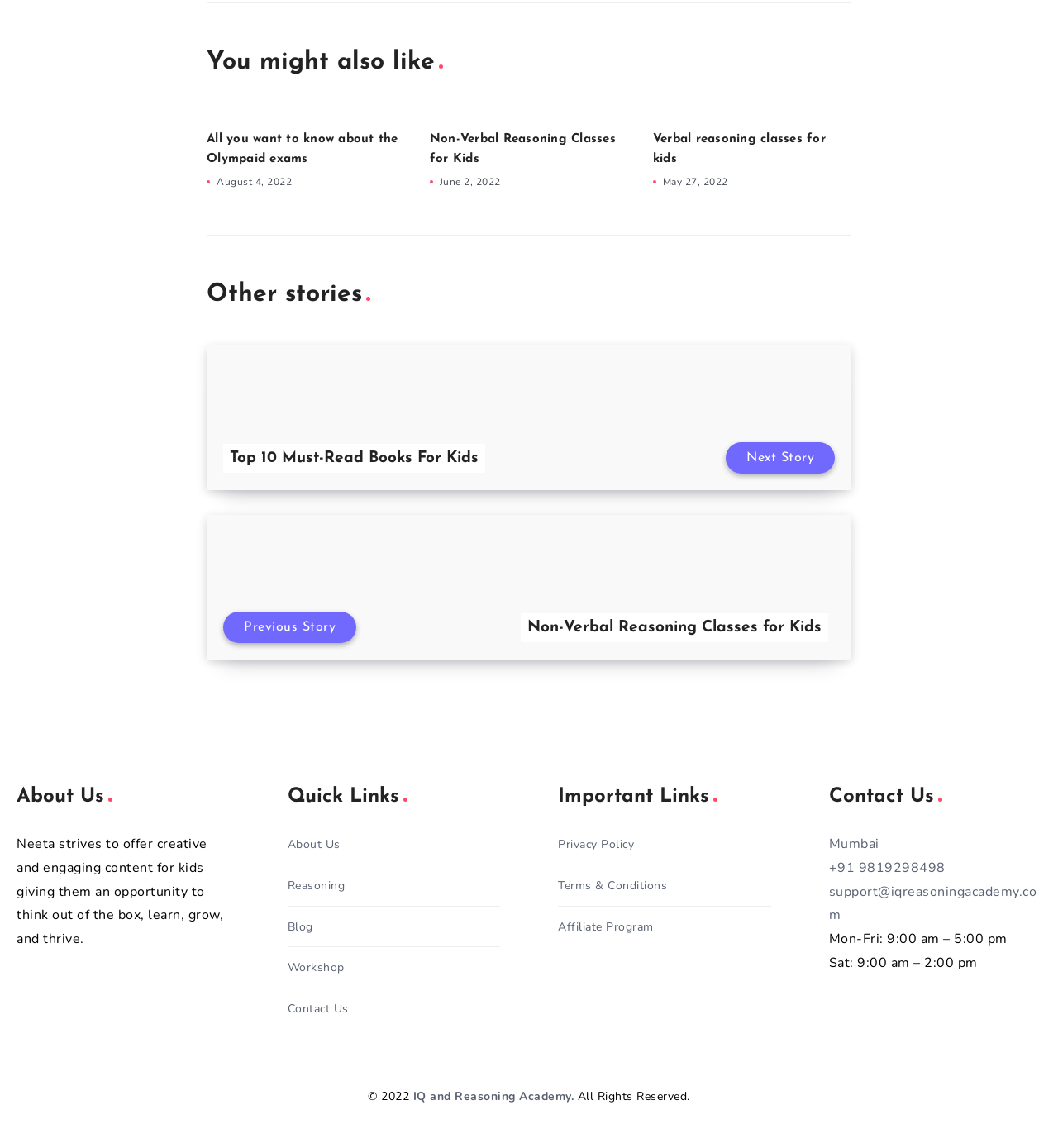Respond to the question below with a single word or phrase:
What is the name of the organization mentioned in the 'About Us' section?

Neeta